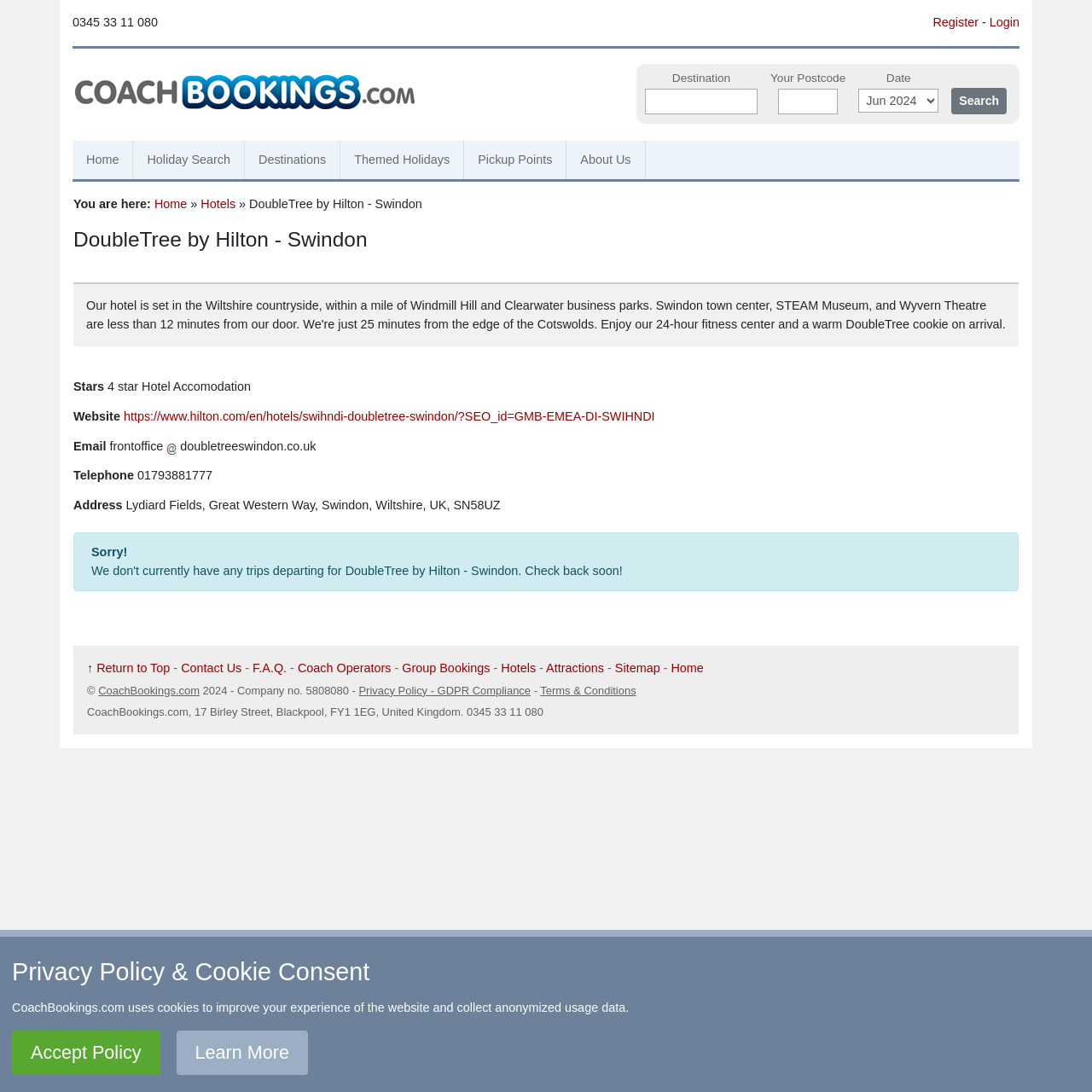Highlight the bounding box of the UI element that corresponds to this description: "Privacy Policy - GDPR Compliance".

[0.329, 0.626, 0.486, 0.638]